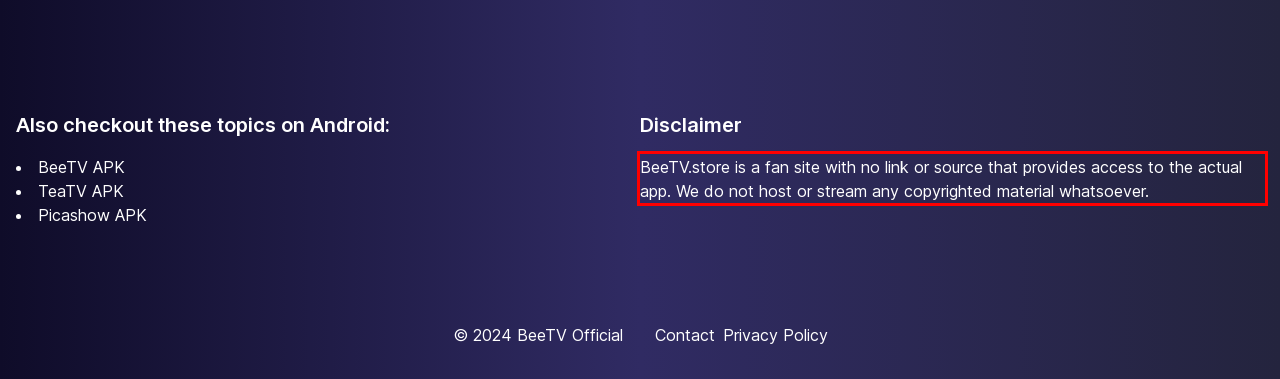Given a webpage screenshot with a red bounding box, perform OCR to read and deliver the text enclosed by the red bounding box.

BeeTV.store is a fan site with no link or source that provides access to the actual app. We do not host or stream any copyrighted material whatsoever.